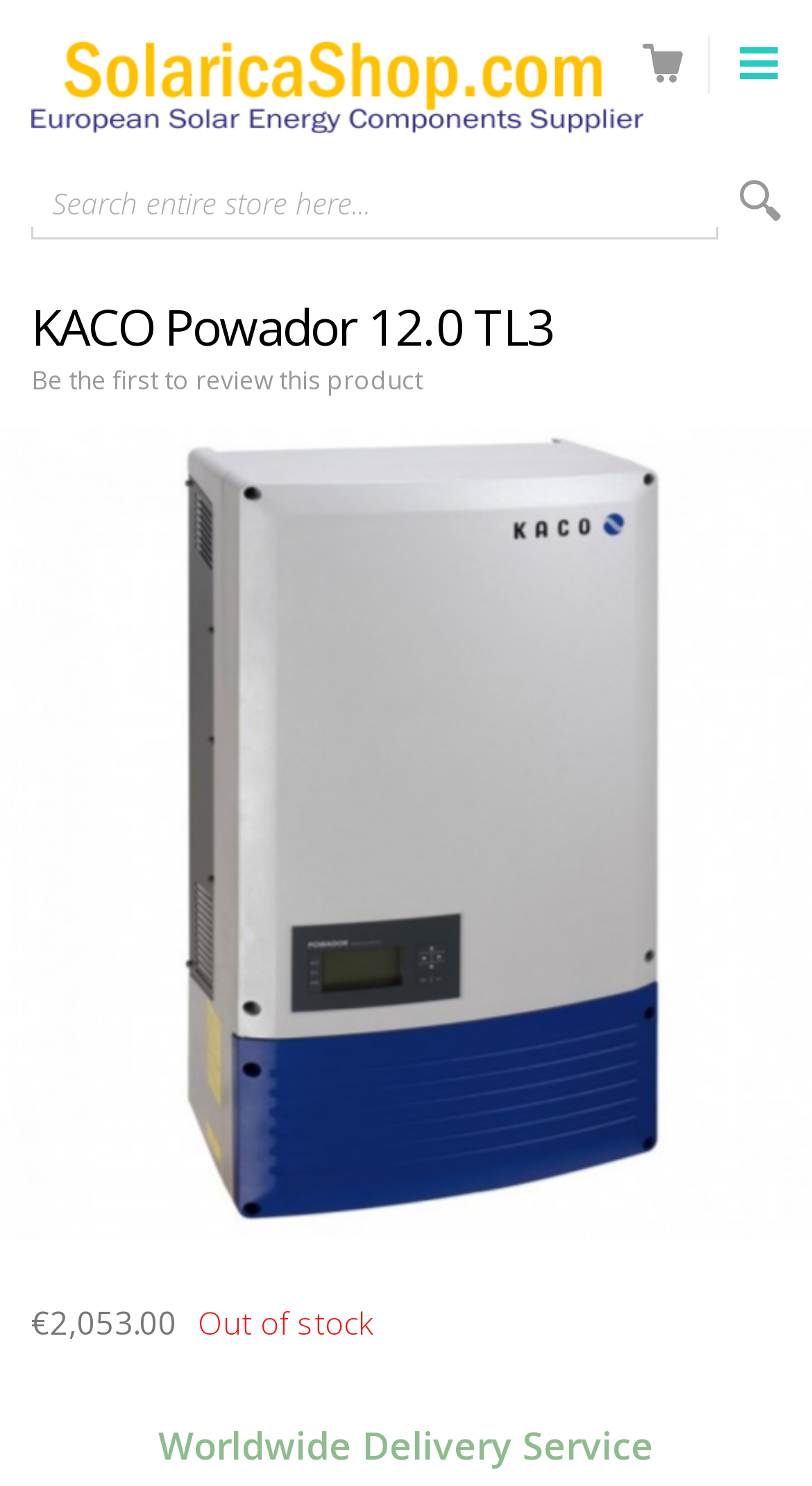Based on the element description "title="Search"", predict the bounding box coordinates of the UI element.

[0.885, 0.111, 0.987, 0.161]